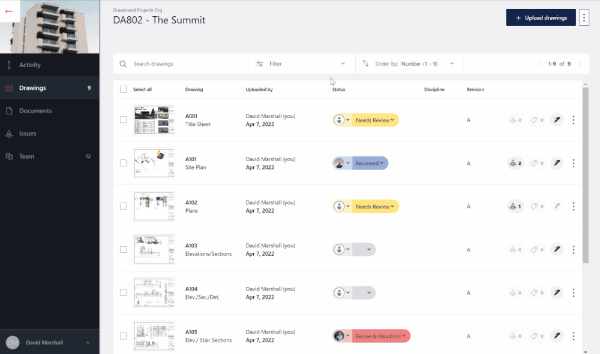Describe all the important aspects and details of the image.

The image depicts a user interface from a project management tool titled "DA802 - The Summit." The screen focuses on a list of drawings associated with the project and displays various columns, including the drawing number, the person who uploaded each drawing (David Marshall), the upload date, their review status, discipline, and revisions. A visual emphasis is placed on the status of certain drawings, with labels indicating which ones "Need Review" and which are "Reviewed" or "Review & Restore." Additionally, there are filtering and sorting options at the top that allow users to manage and organize their drawing lists efficiently. An accompanying graphical illustration reinforces the message of ensuring that no drawings are overlooked during the review process.